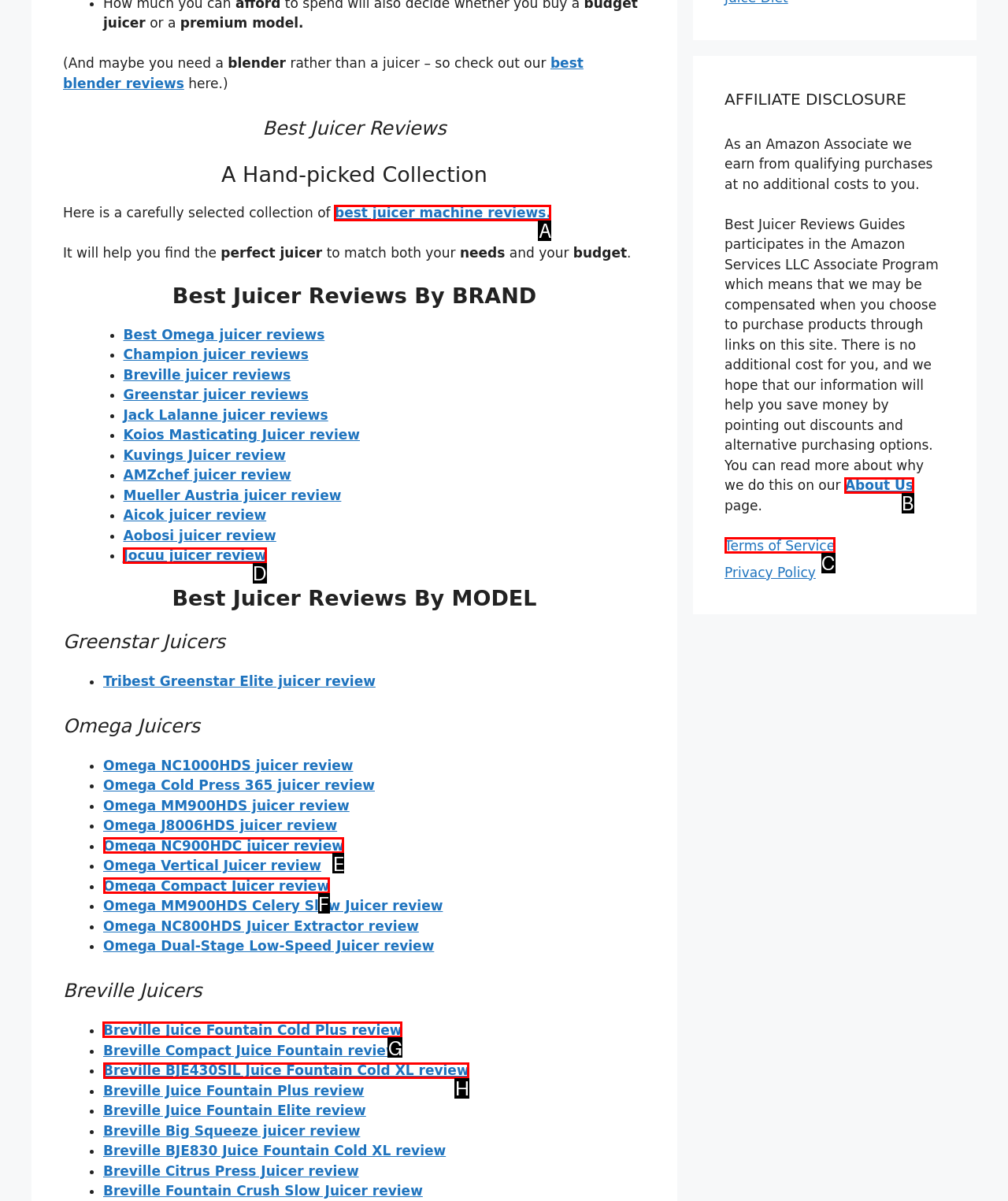Tell me which option I should click to complete the following task: read Breville Juice Fountain Cold Plus review
Answer with the option's letter from the given choices directly.

G